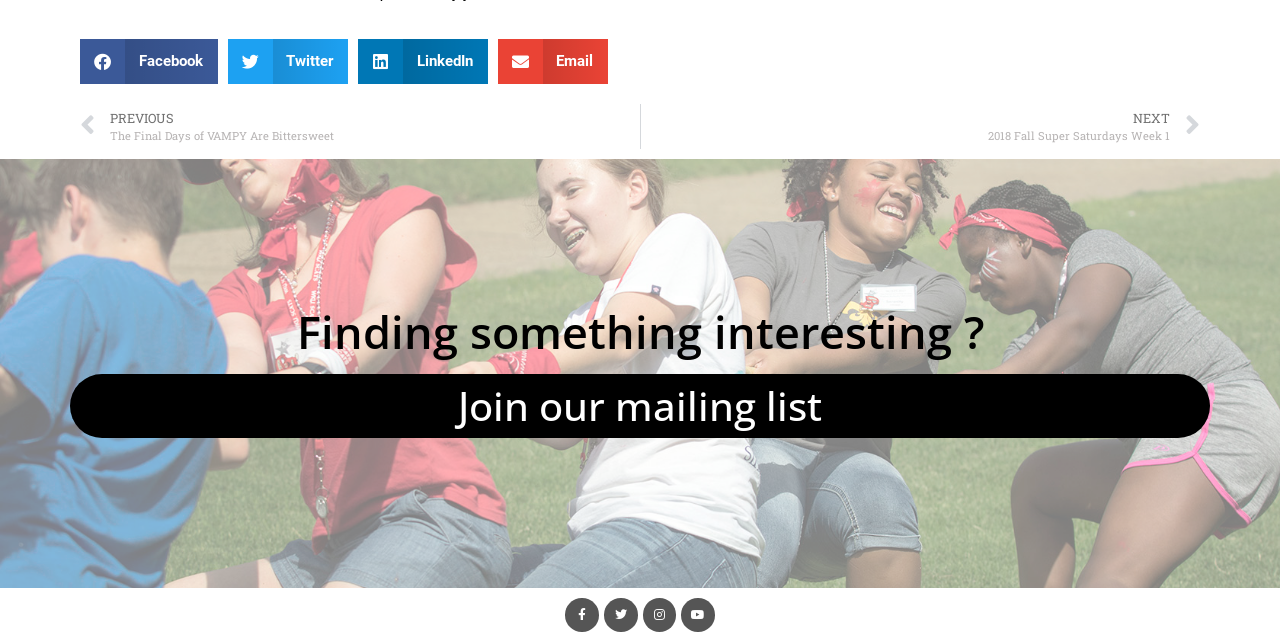Provide the bounding box coordinates of the UI element that matches the description: "News".

None